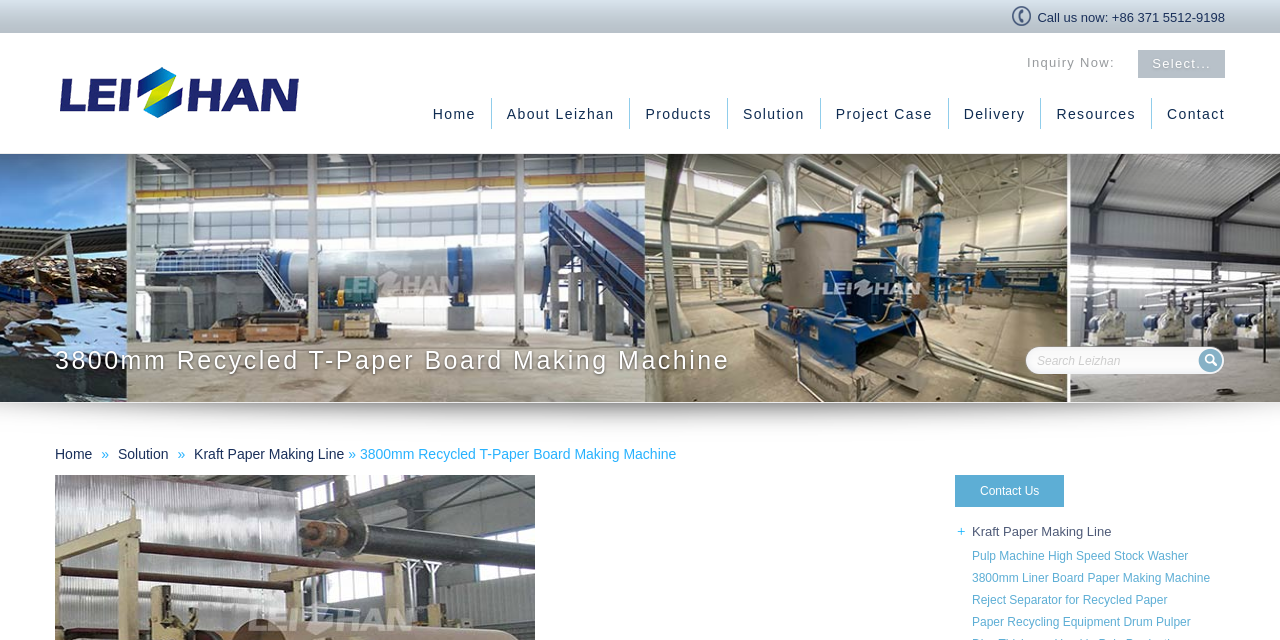Locate the bounding box of the user interface element based on this description: "name="q" placeholder="Search Leizhan"".

[0.801, 0.541, 0.936, 0.584]